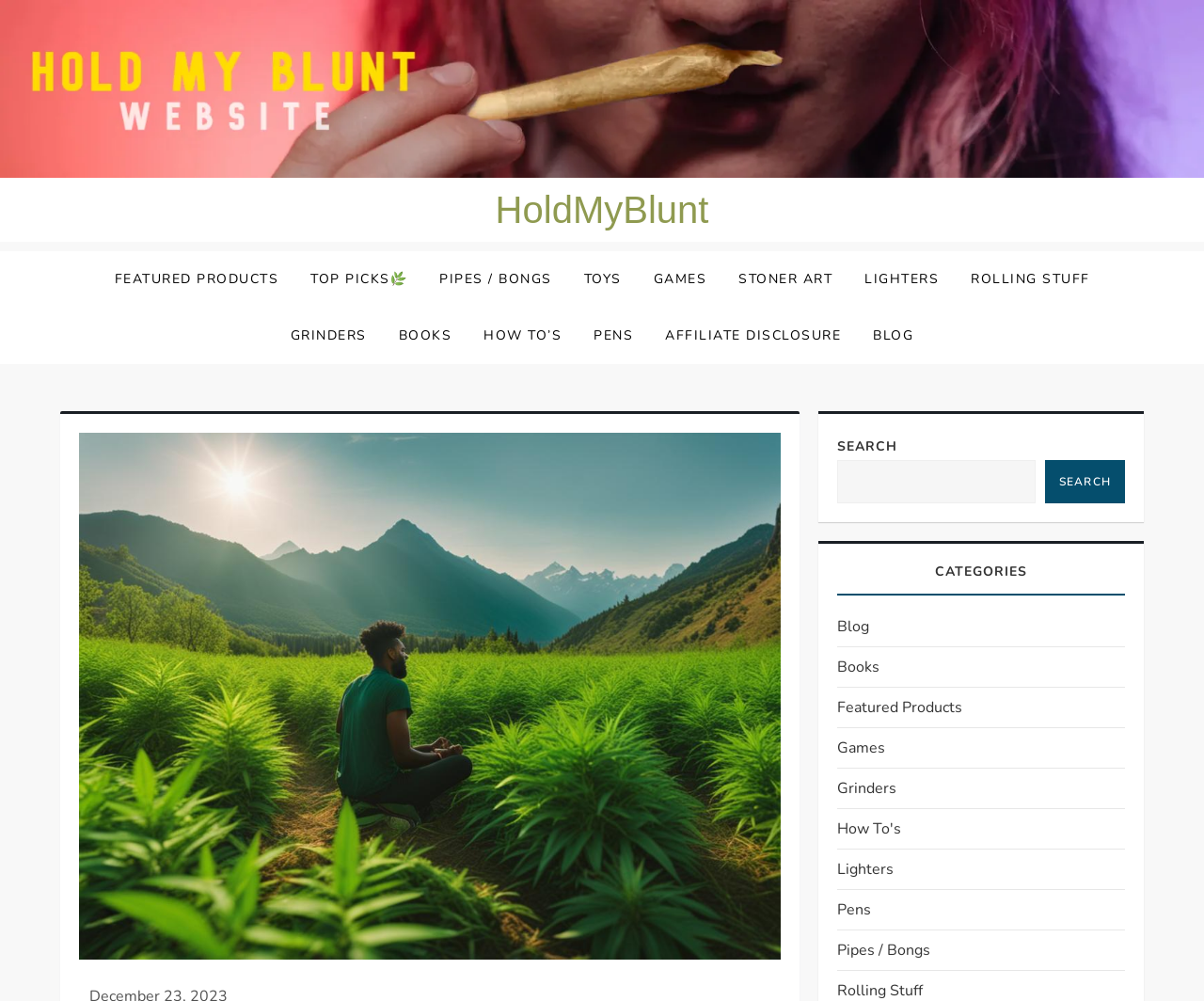What is the main topic of the webpage?
Based on the screenshot, answer the question with a single word or phrase.

Stress Management